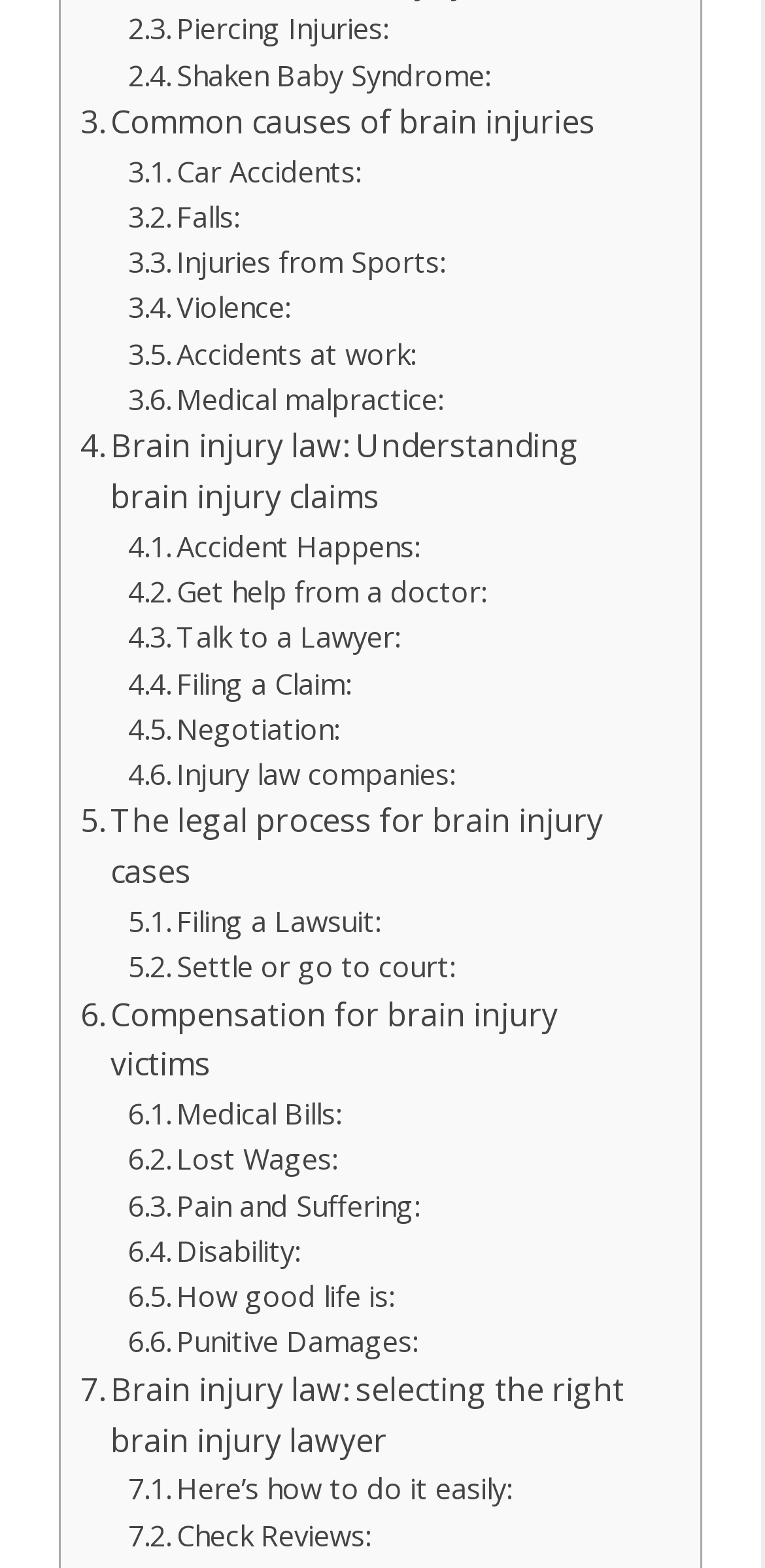Using floating point numbers between 0 and 1, provide the bounding box coordinates in the format (top-left x, top-left y, bottom-right x, bottom-right y). Locate the UI element described here: How good life is:

[0.167, 0.812, 0.516, 0.842]